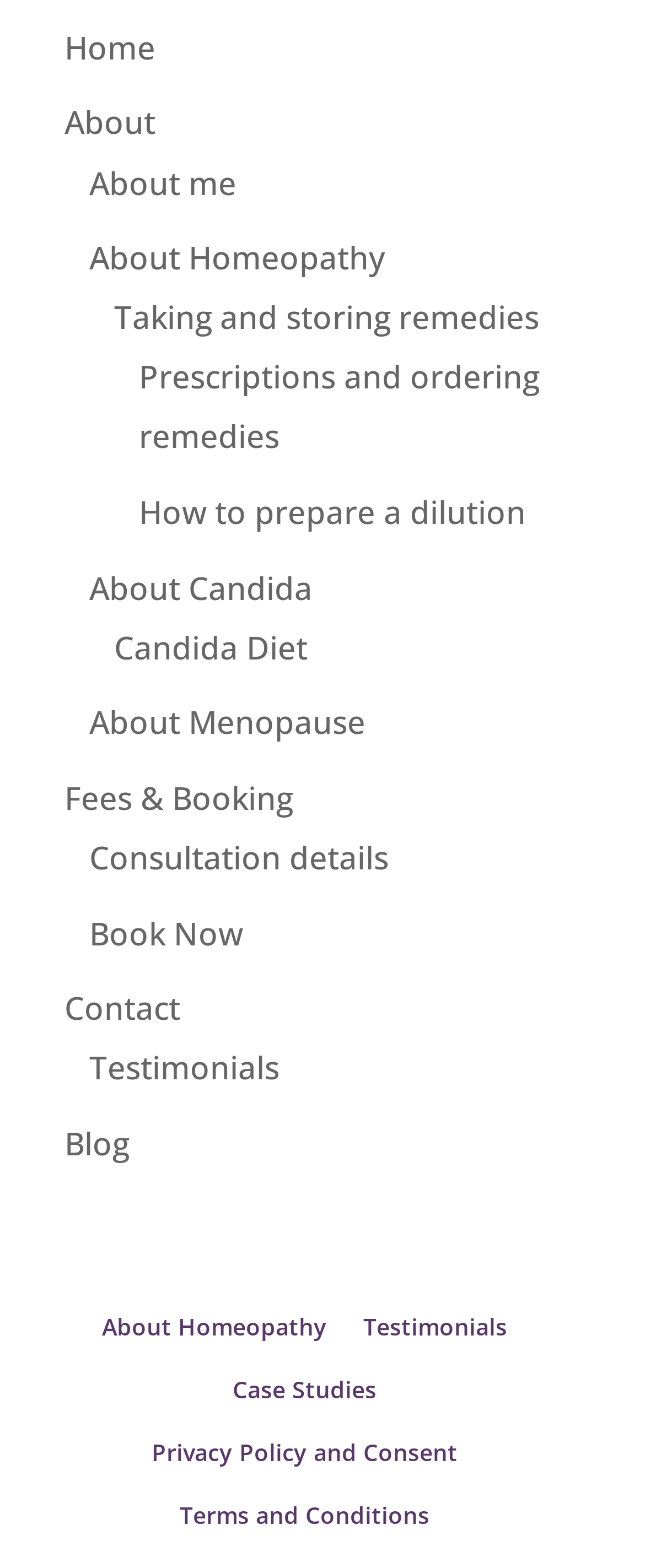Can you find the bounding box coordinates for the element to click on to achieve the instruction: "visit the blog"?

[0.1, 0.716, 0.2, 0.743]